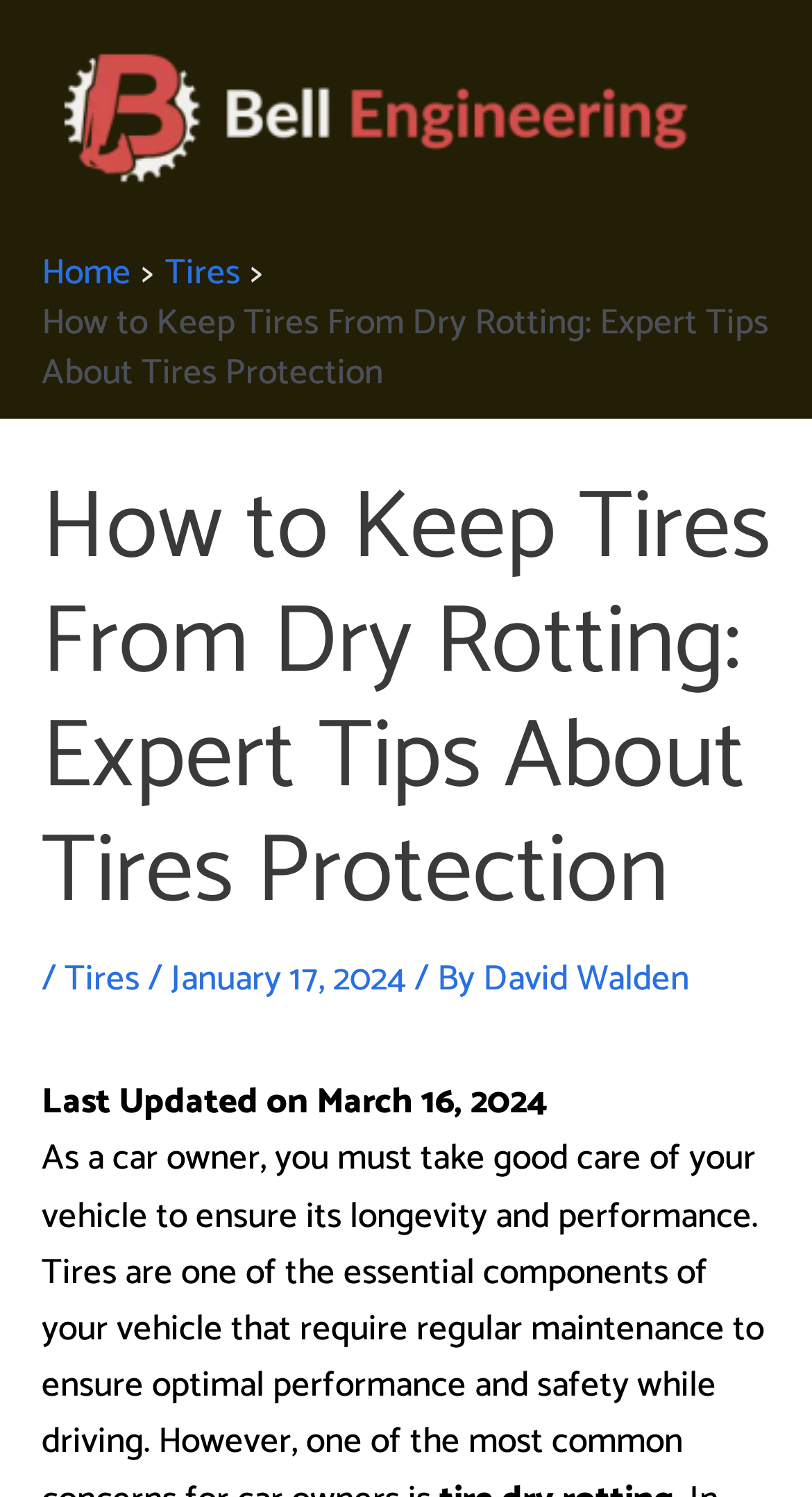What is the date of publication of the current article?
Look at the screenshot and respond with one word or a short phrase.

January 17, 2024